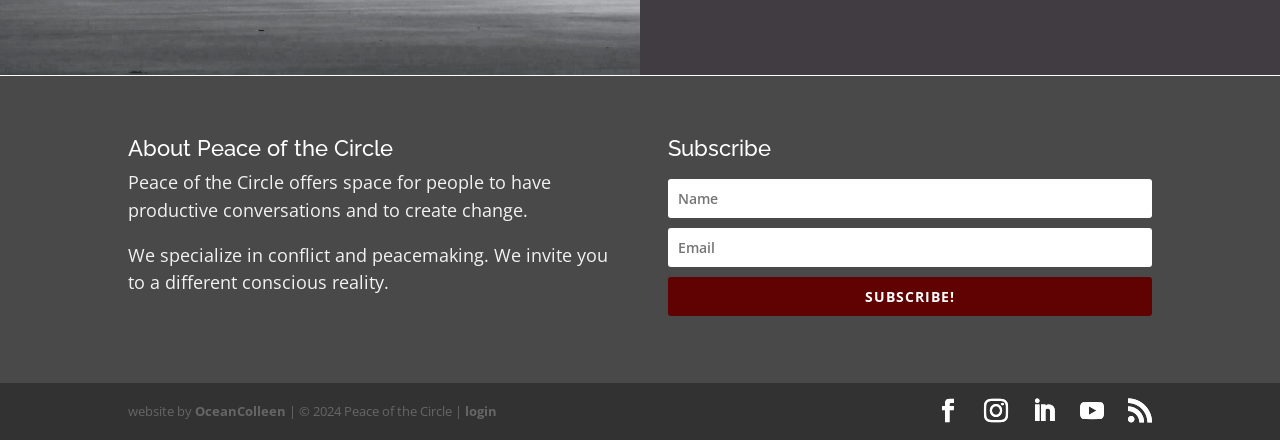Find the bounding box coordinates for the HTML element described as: "YouTube". The coordinates should consist of four float values between 0 and 1, i.e., [left, top, right, bottom].

[0.844, 0.904, 0.862, 0.966]